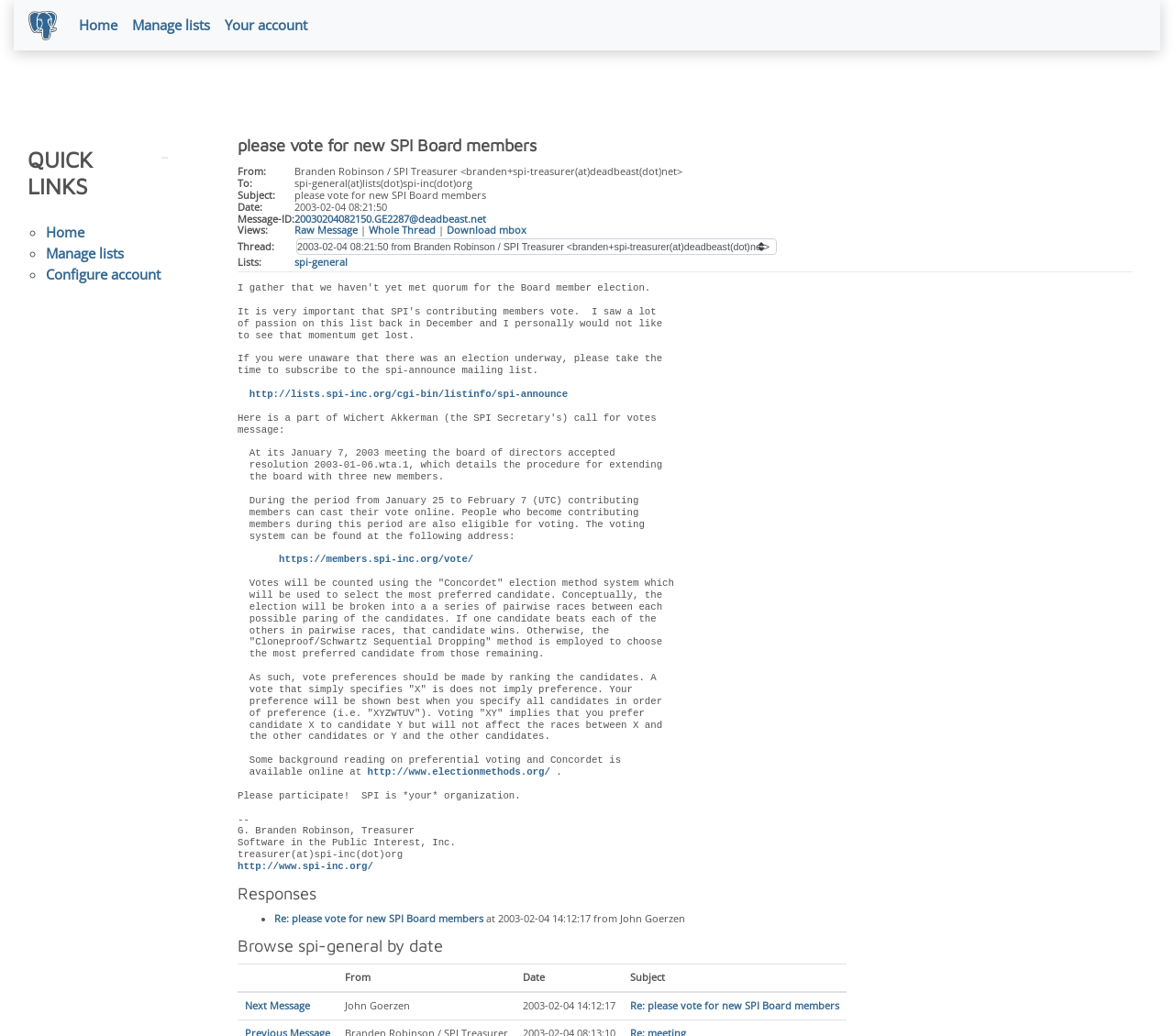Elaborate on the webpage's design and content in a detailed caption.

This webpage appears to be a post or an article about an election for new SPI Board members. At the top of the page, there is a PostgreSQL Elephant logo, followed by a navigation menu with links to "Home", "Manage lists", and "Your account". Below the navigation menu, there is a heading "QUICK LINKS" with a list of links to "Home", "Manage lists", and "Configure account".

The main content of the page starts with a heading "please vote for new SPI Board members" and is presented in a table format. The table has several rows, each with a row header and a grid cell. The row headers include "From:", "To:", "Subject:", "Date:", "Message-ID:", "Views:", "Thread:", and "Lists:". The grid cells contain corresponding information, such as the sender's email address, the subject of the message, and the date it was sent.

Below the table, there is a block of text that discusses the importance of voting in the election and provides information about the voting process. The text explains that contributing members can cast their votes online during a specific period and that the voting system uses the "Concordet" election method. It also provides details about how the votes will be counted and how the winner will be determined.

The text also includes several links to external resources, such as the voting system website and a website about election methods. Additionally, there are several paragraphs of text that provide background information on preferential voting and the Concordet method.

At the bottom of the page, there is a call to action, encouraging readers to participate in the election and reminding them that SPI is their organization. The page ends with a signature block and a horizontal line.